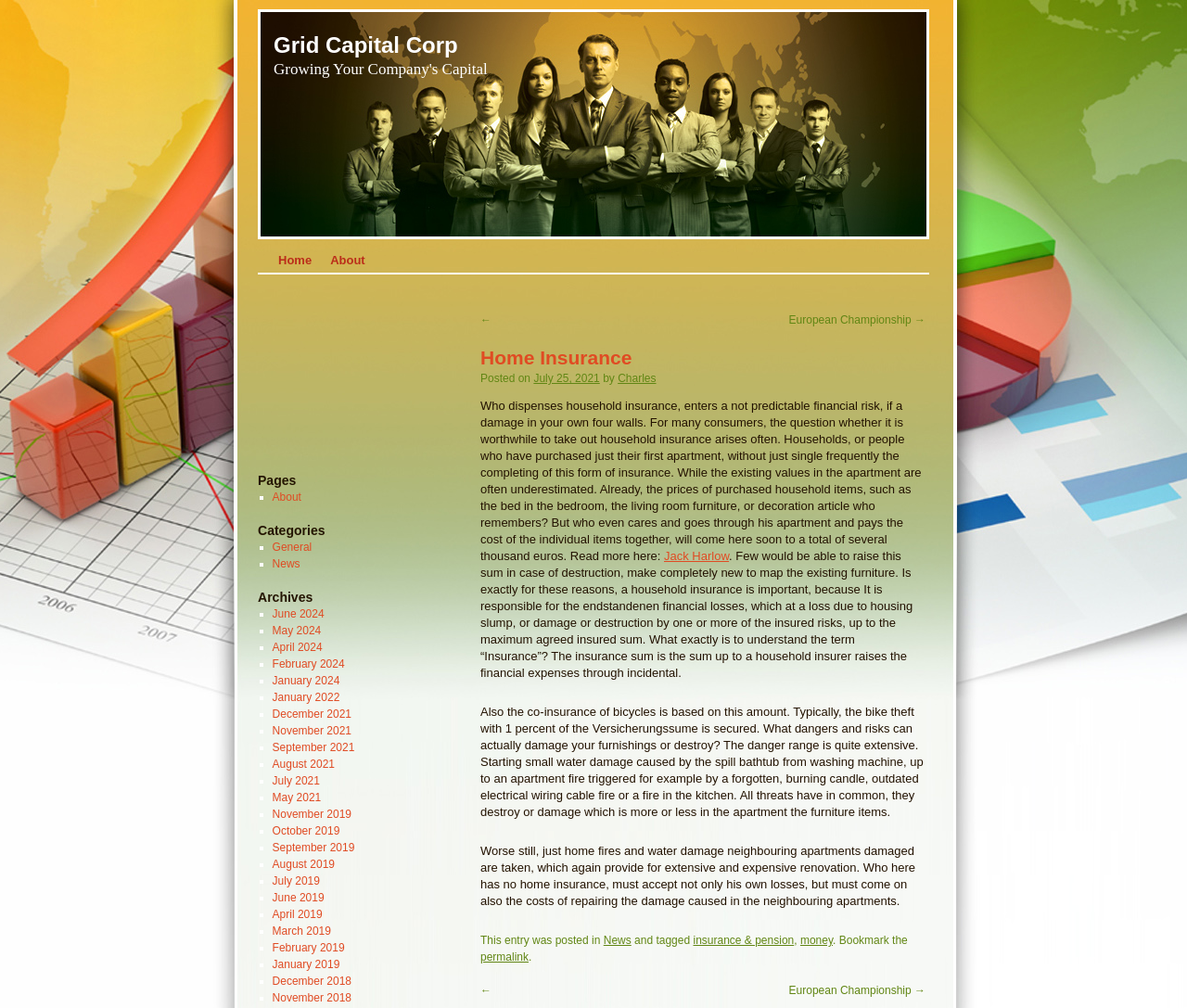Can you locate the main headline on this webpage and provide its text content?

Grid Capital Corp